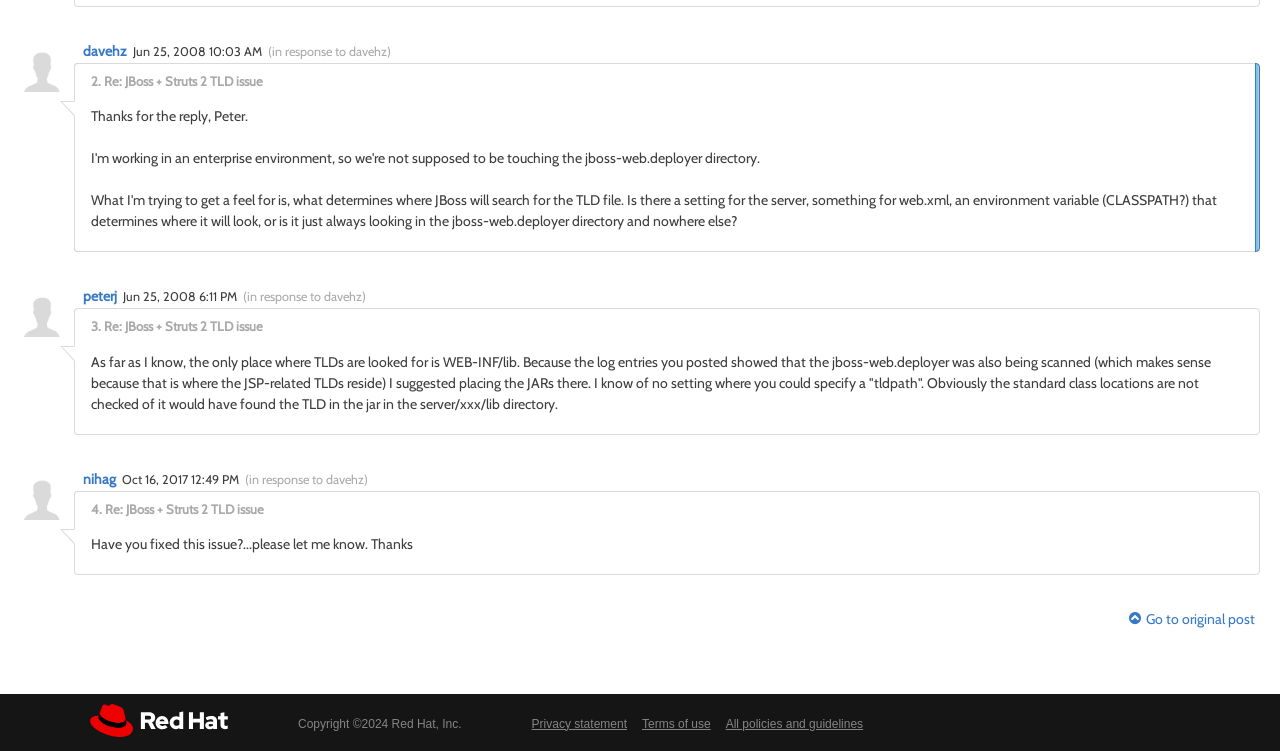Determine the bounding box of the UI element mentioned here: "Privacy statement". The coordinates must be in the format [left, top, right, bottom] with values ranging from 0 to 1.

[0.415, 0.954, 0.49, 0.973]